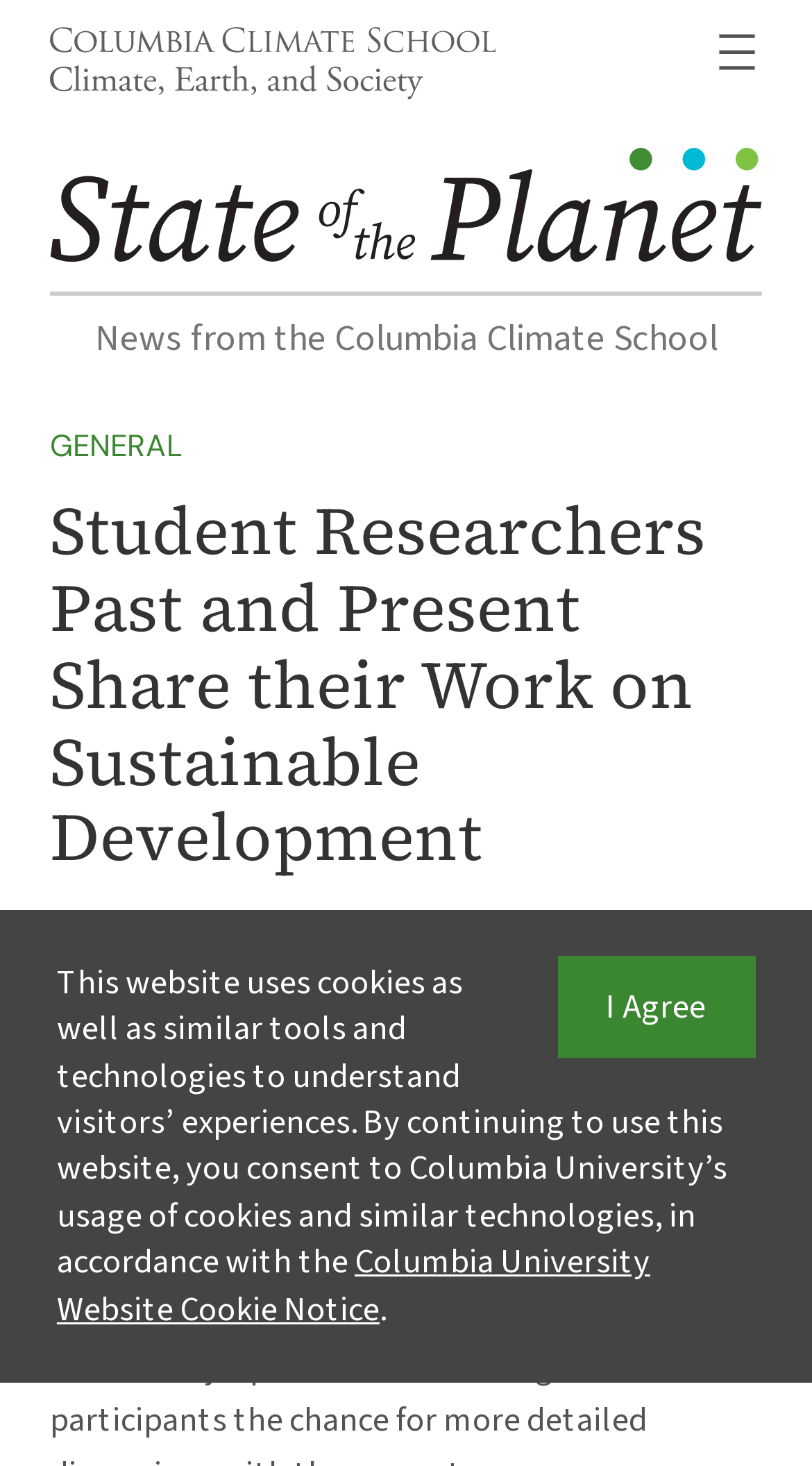Using the provided description State of the Planet.sotp-svg{fill:#231f20}, find the bounding box coordinates for the UI element. Provide the coordinates in (top-left x, top-left y, bottom-right x, bottom-right y) format, ensuring all values are between 0 and 1.

[0.062, 0.101, 0.938, 0.19]